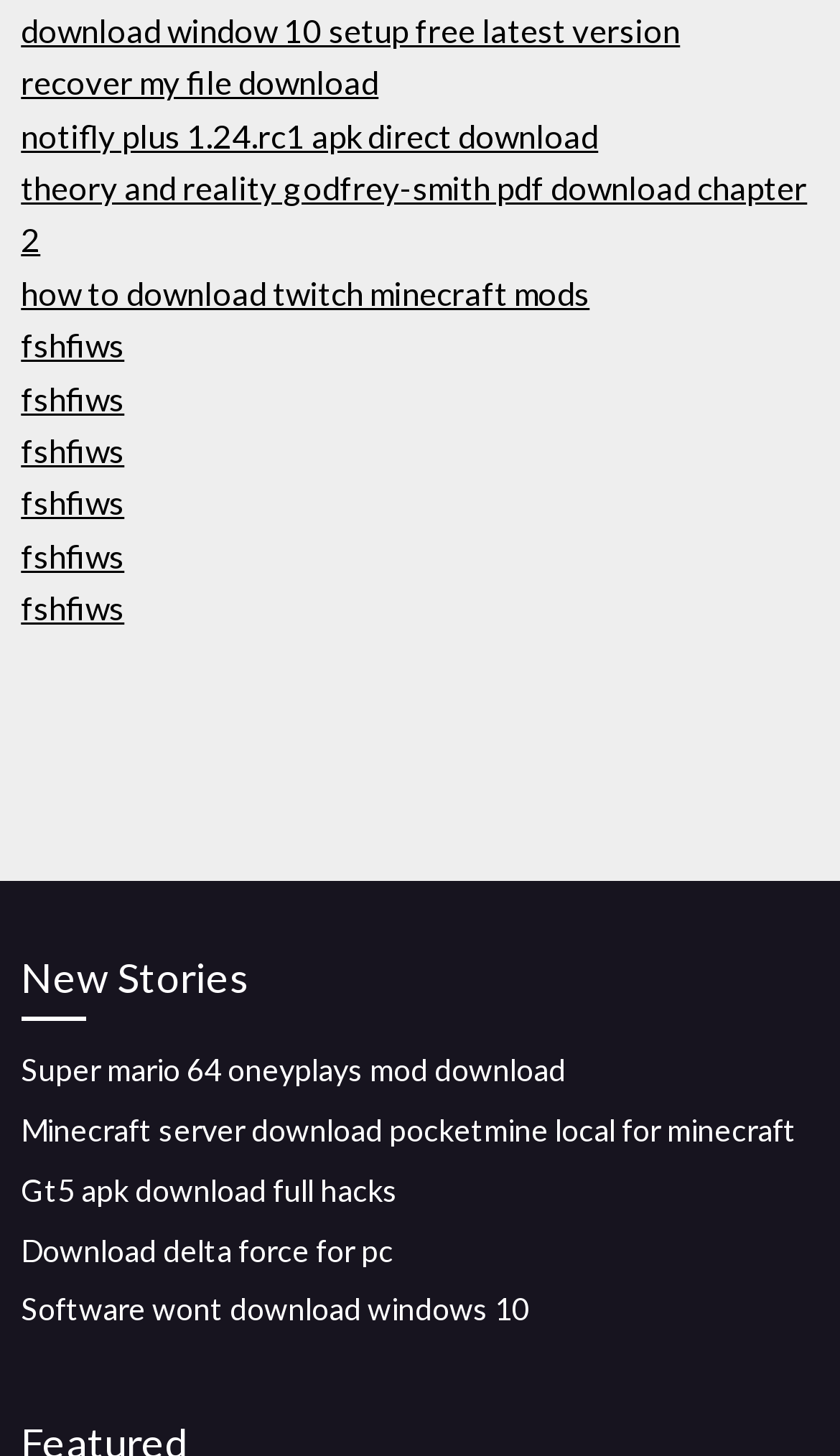Use a single word or phrase to answer the following:
How many download links are on this webpage?

14